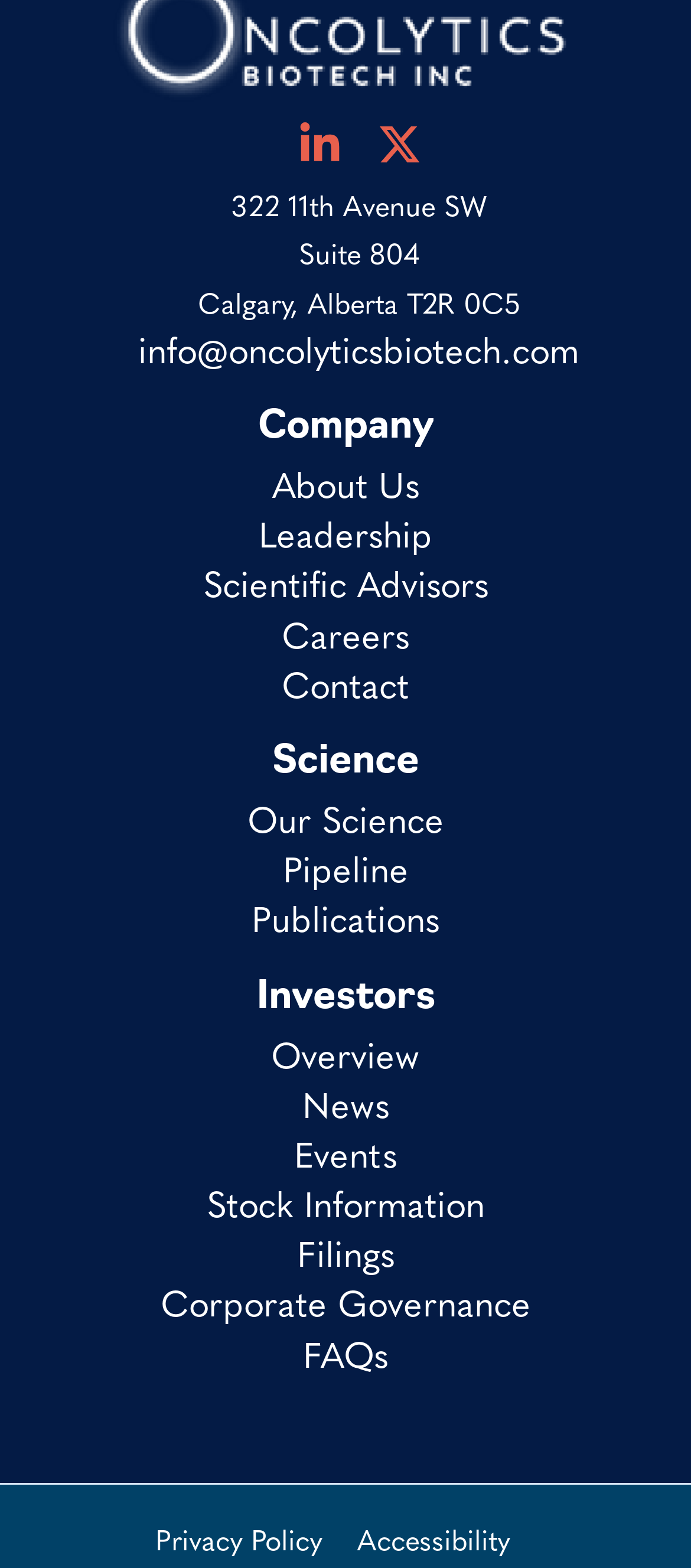Specify the bounding box coordinates of the element's region that should be clicked to achieve the following instruction: "View company information". The bounding box coordinates consist of four float numbers between 0 and 1, in the format [left, top, right, bottom].

[0.041, 0.254, 0.959, 0.292]